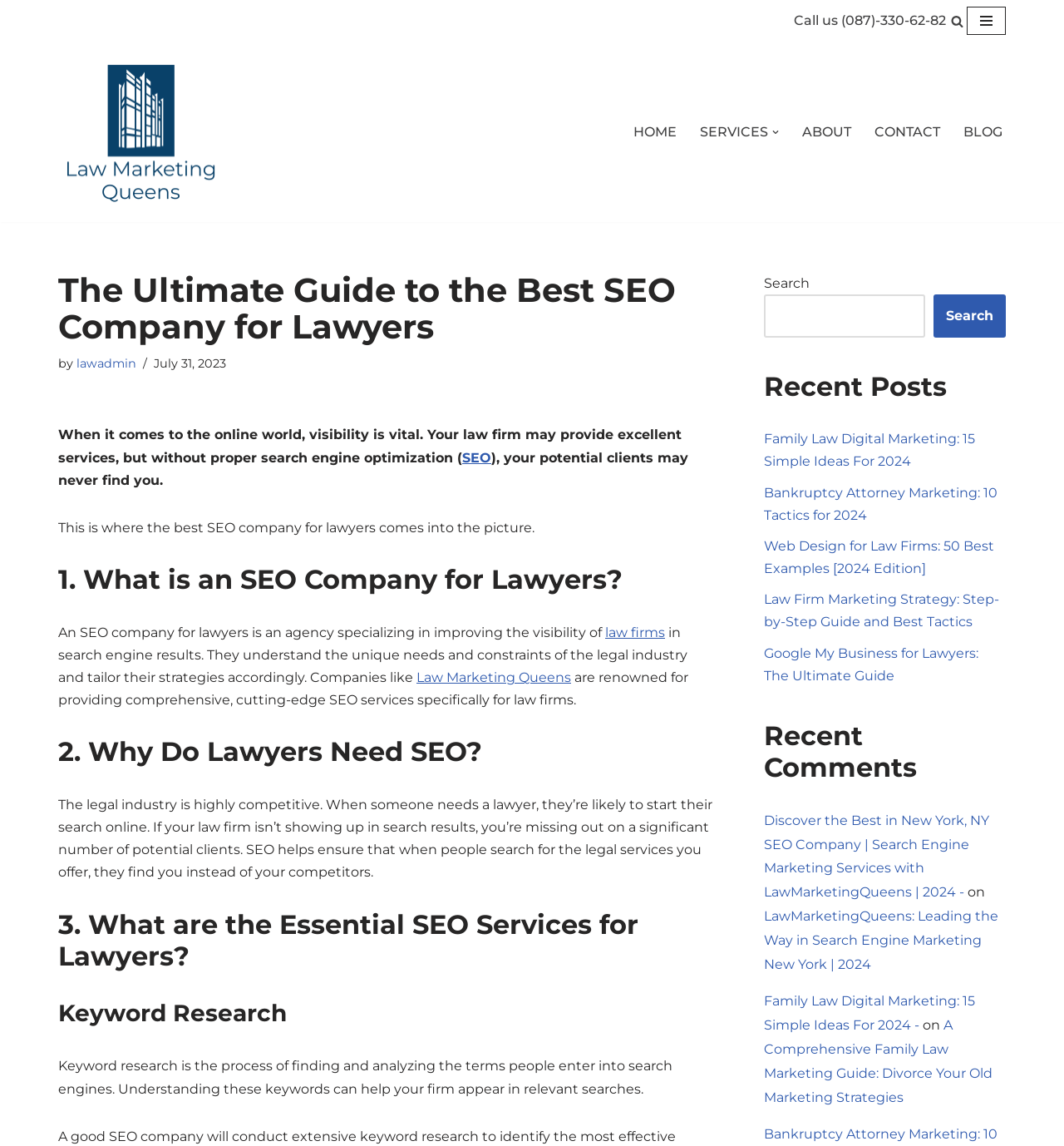Please locate the bounding box coordinates of the element that should be clicked to complete the given instruction: "Click the 'CURRENT' link".

None